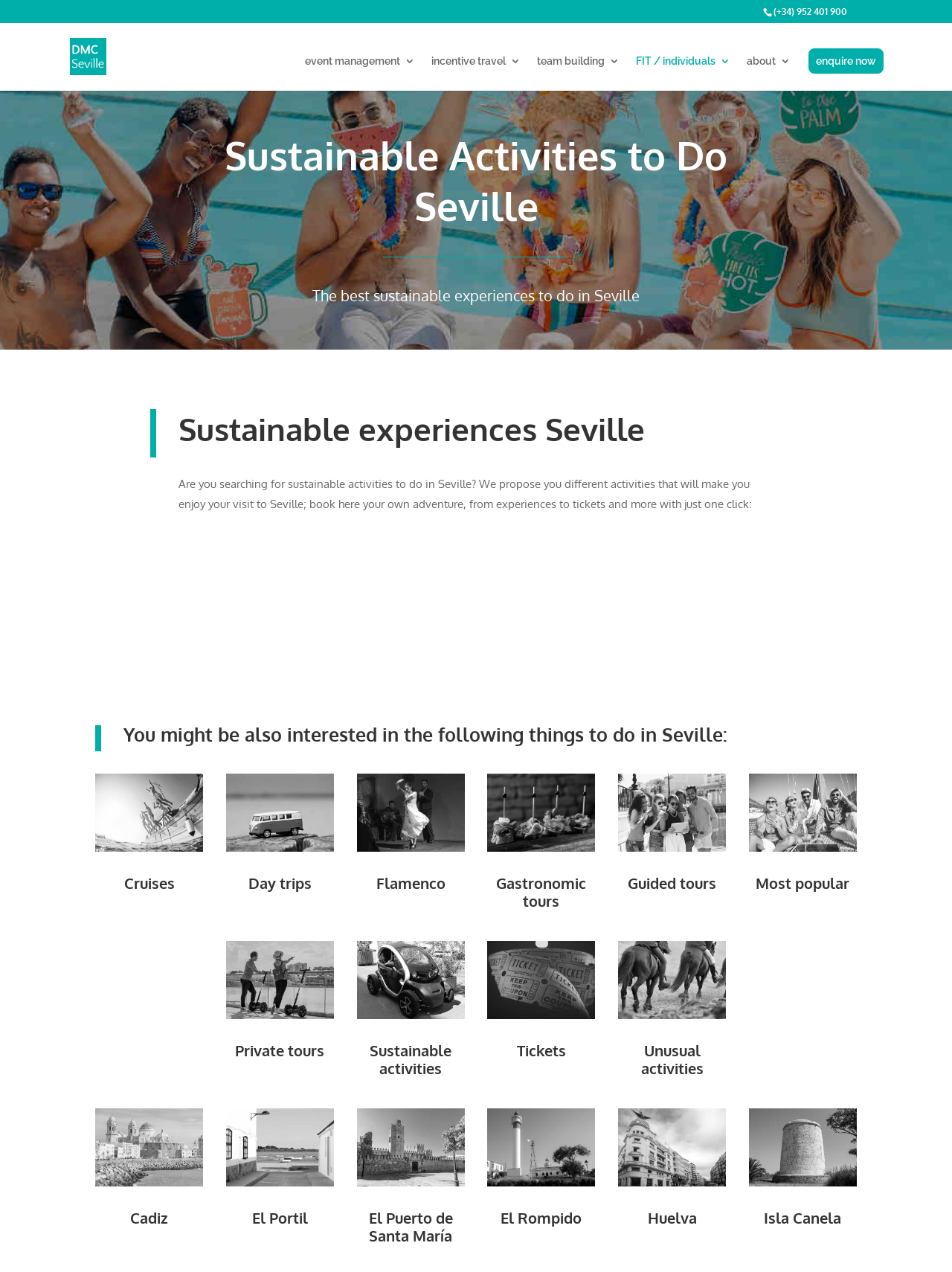How many types of activities are listed on the webpage?
Using the image, elaborate on the answer with as much detail as possible.

I counted the number of activity types listed on the webpage by looking at the headings and links under the 'You might be also interested in the following things to do in Seville:' section, and found 12 different types of activities.